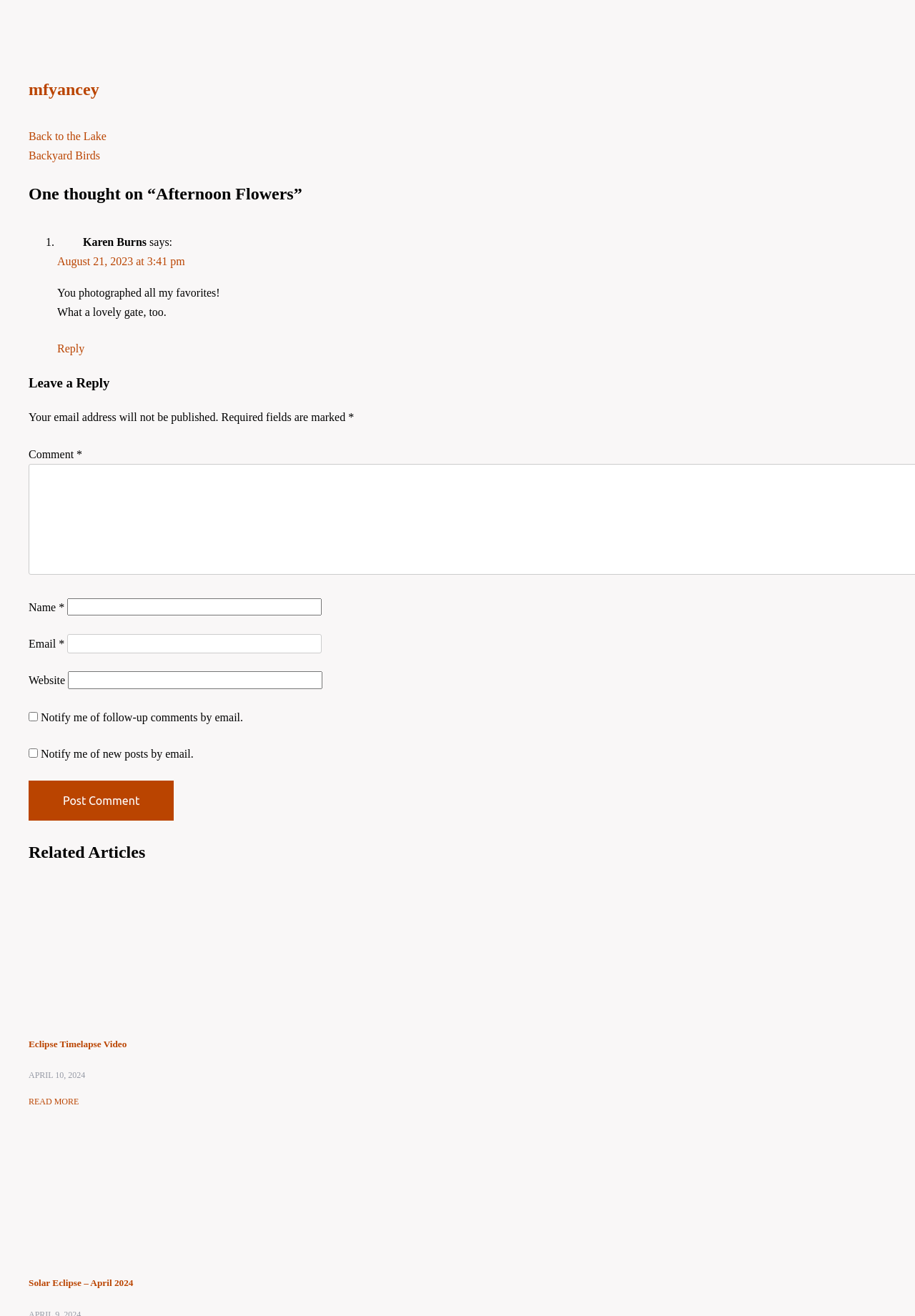Answer the question using only a single word or phrase: 
What is the topic of the post?

Backyard Birds